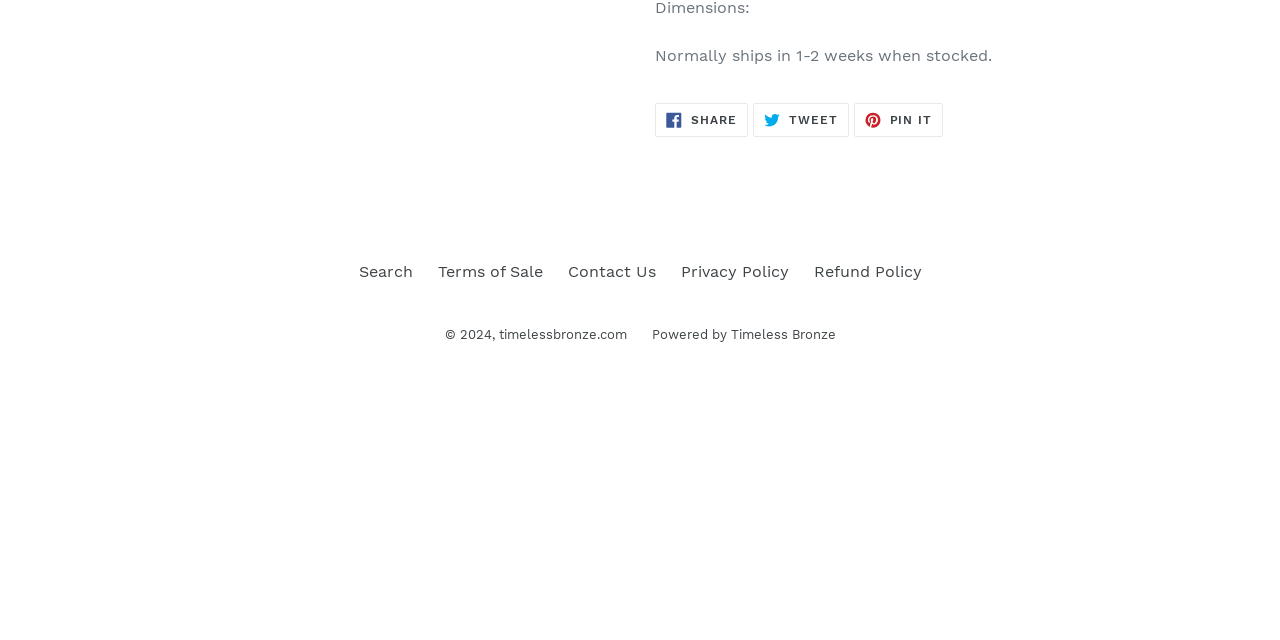Please provide the bounding box coordinate of the region that matches the element description: Search. Coordinates should be in the format (top-left x, top-left y, bottom-right x, bottom-right y) and all values should be between 0 and 1.

[0.28, 0.409, 0.322, 0.439]